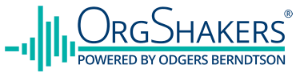Give a one-word or short phrase answer to the question: 
Who is the partner of OrgShakers highlighted in the tagline?

Odgers Berndtson